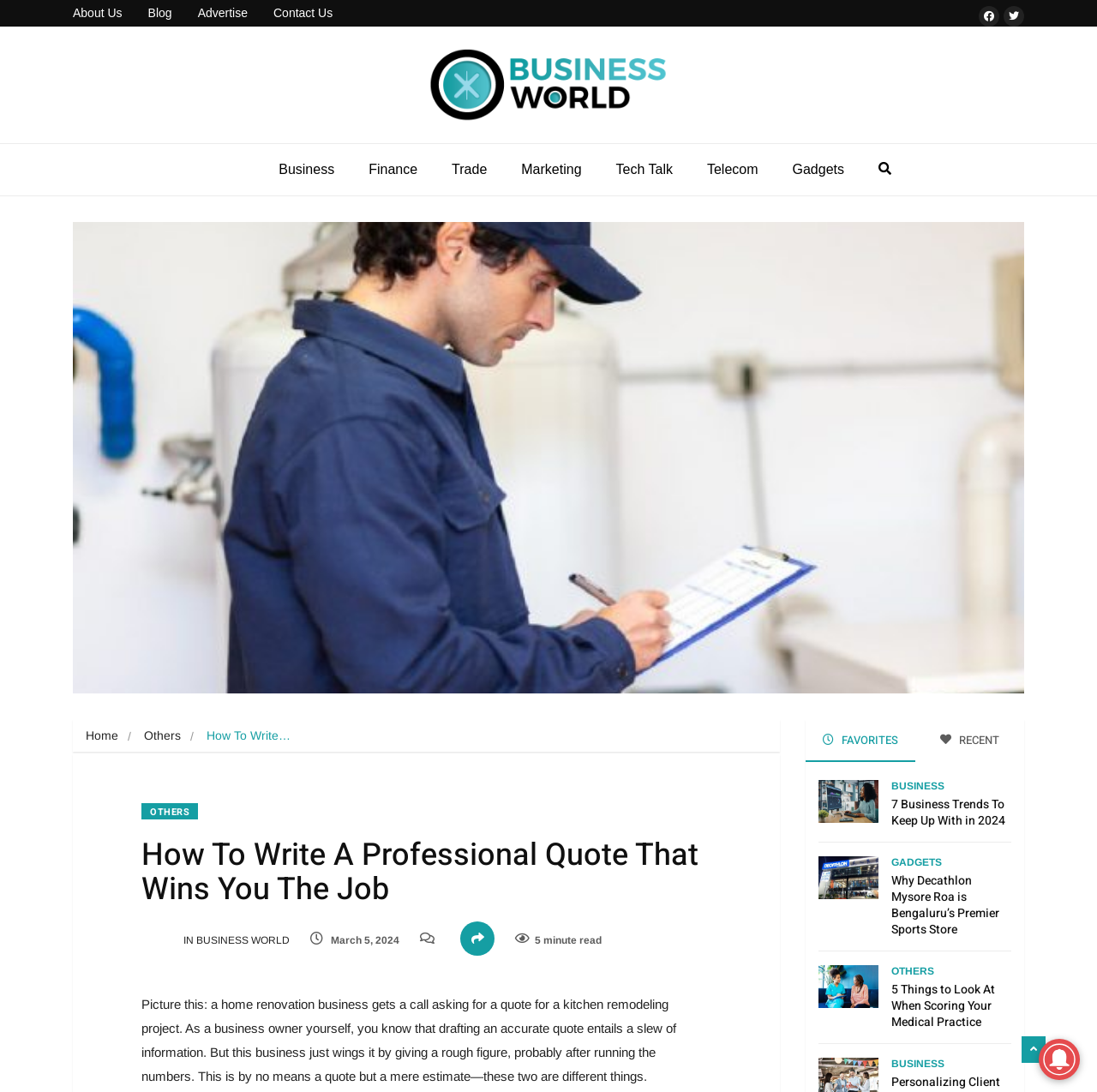What is the name of the business mentioned in the article?
Provide a detailed and extensive answer to the question.

I found the answer by looking at the image with the text 'In Business World' and its corresponding link with the same text. This suggests that 'In Business World' is a business being mentioned in the article.